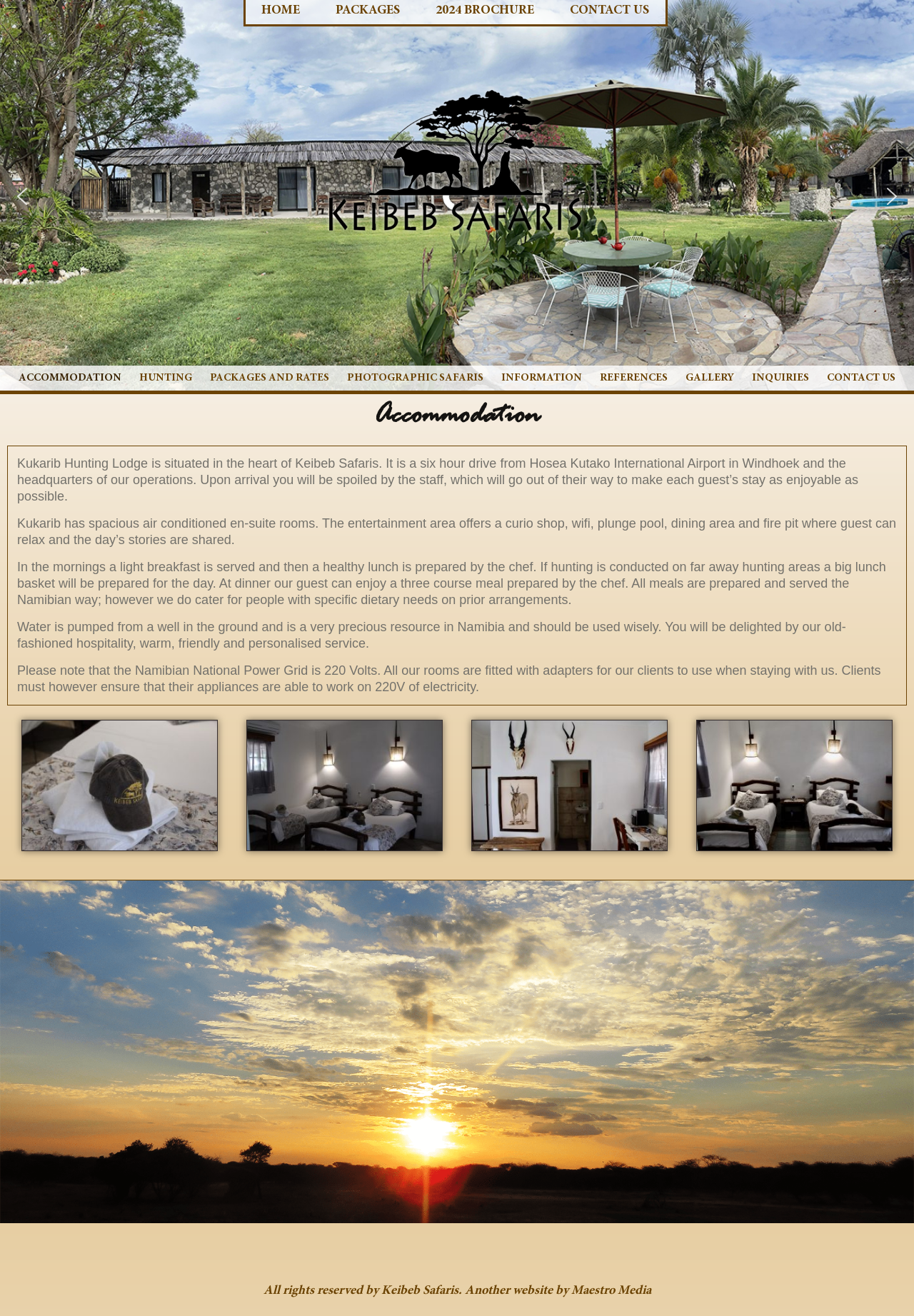Consider the image and give a detailed and elaborate answer to the question: 
What is the name of the lodge mentioned on the webpage?

I read the text on the webpage and found that the lodge mentioned is Kukarib Hunting Lodge, which is situated in the heart of Keibeb Safaris.